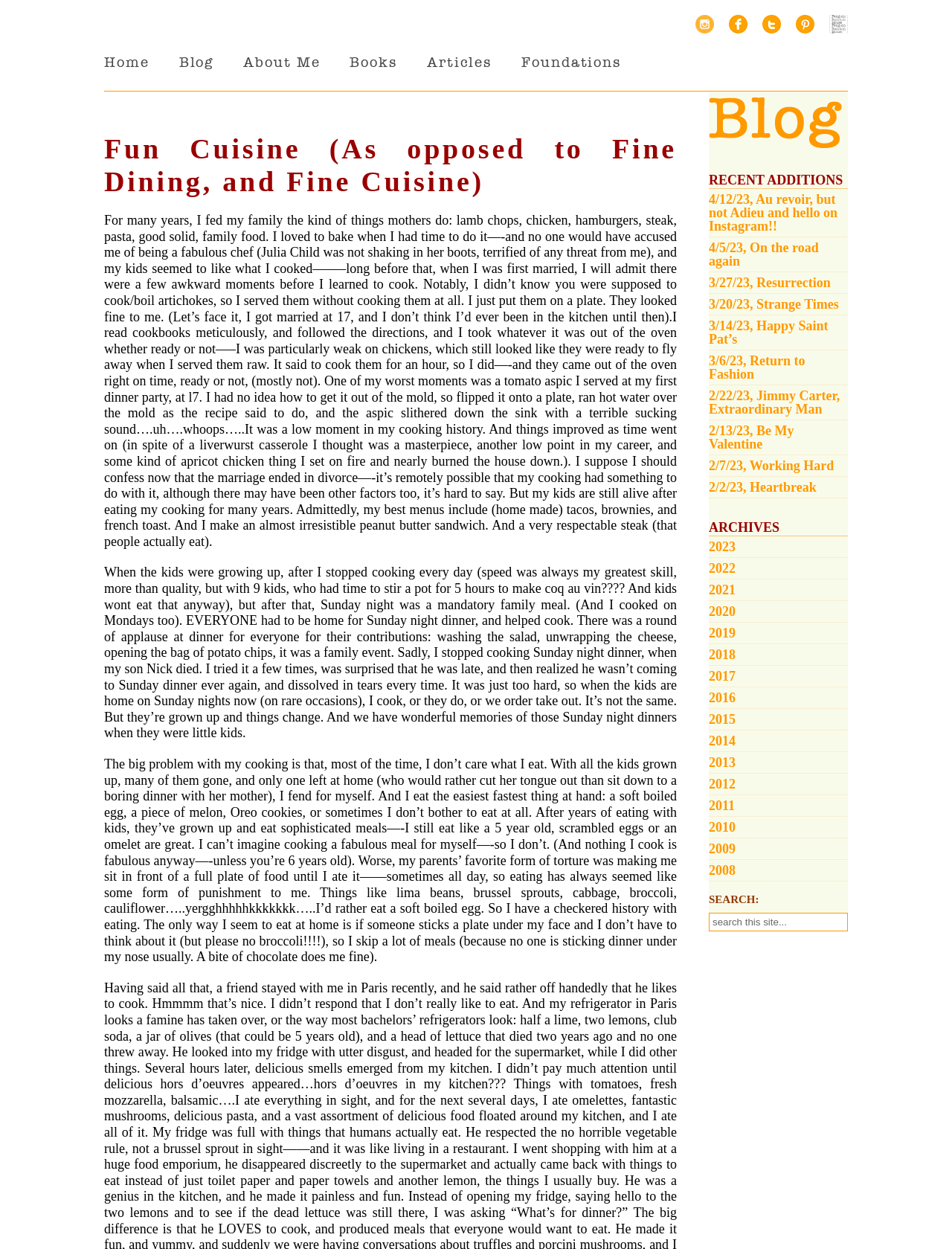Identify the webpage's primary heading and generate its text.

Fun Cuisine (As opposed to Fine Dining, and Fine Cuisine)